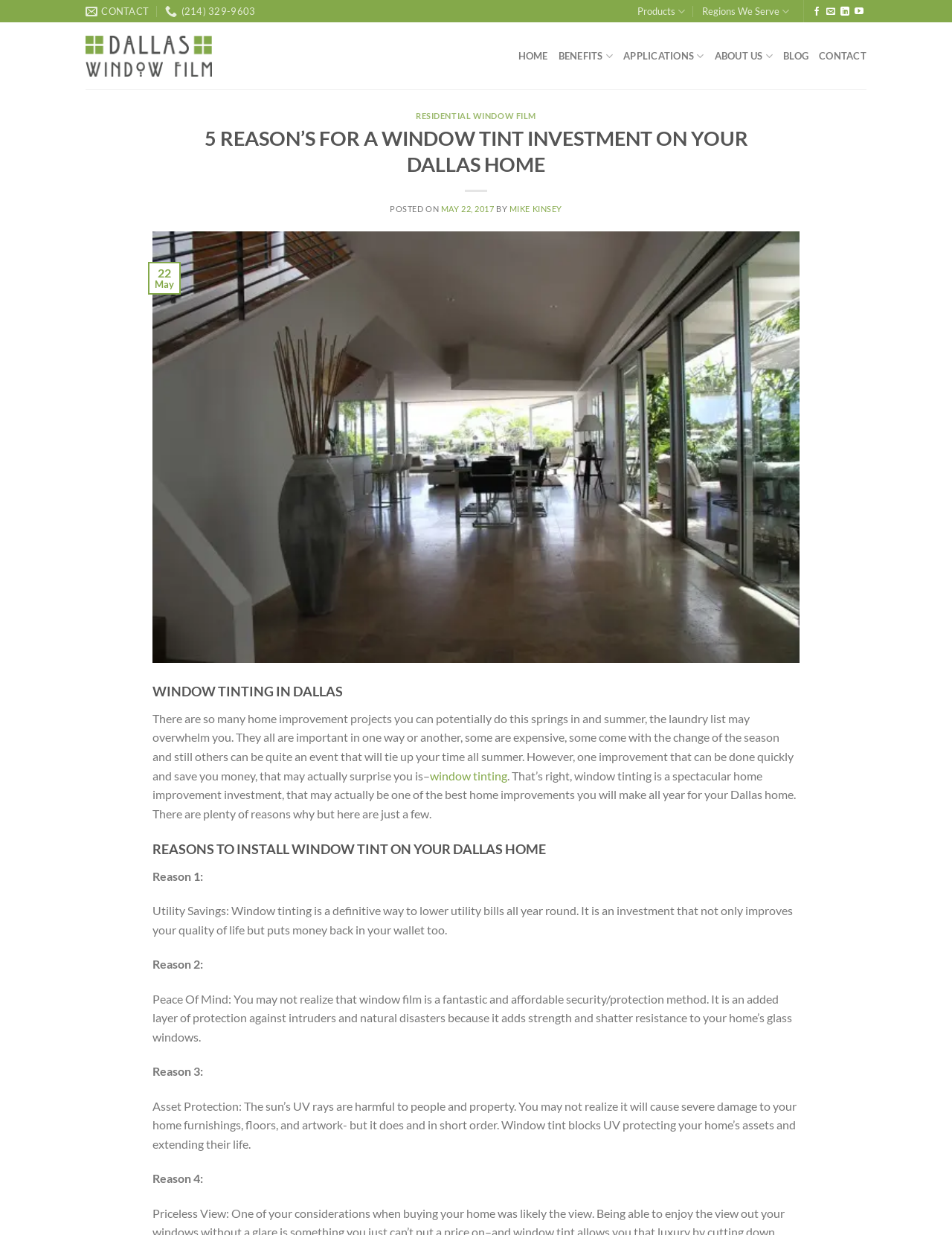Answer the question using only one word or a concise phrase: What is the main topic of this webpage?

Window Tinting